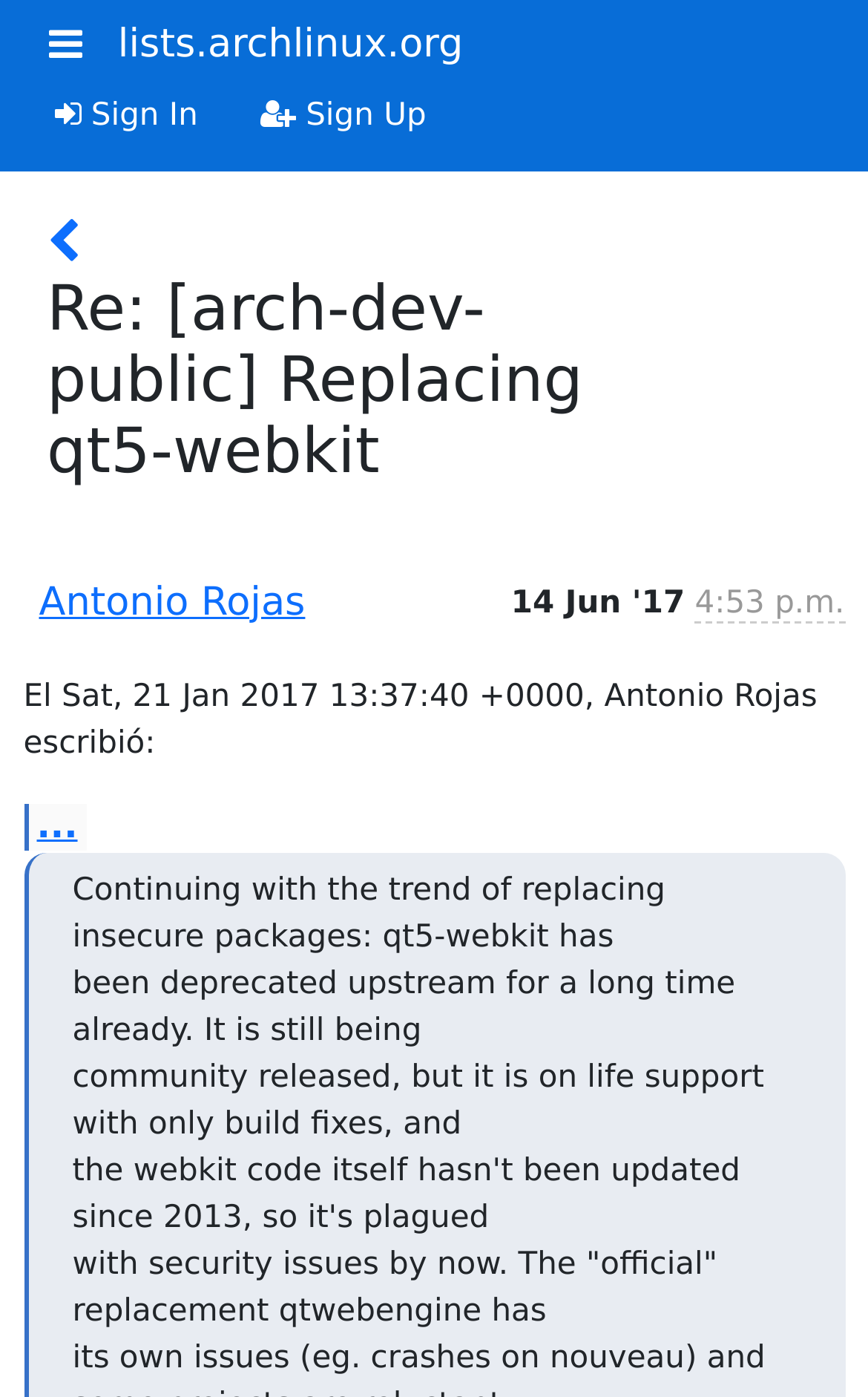Provide a thorough summary of the webpage.

The webpage appears to be a discussion thread or email conversation on the Arch Linux mailing list. At the top left, there is a button with an icon, and next to it, a link to the lists.archlinux.org website. Below these elements, there are two links, one for signing in and another for signing up, with the sign-up link positioned to the right of the sign-in link.

The main content of the webpage is a conversation thread, which starts with a heading that reads "Re: [arch-dev-public] Replacing qt5-webkit". Below this heading, there is a table layout that contains information about the sender, Antonio Rojas, with a link to the sender's name. To the right of the sender's information, there is a text element that displays the sender's time, which is June 14, 2017, 4:53 p.m.

Further down, there is a static text element that quotes the original message, which was sent on Sat, 21 Jan 2017 13:37:40 +0000. Below this quote, there is an ellipsis link, which may indicate that there is more content or a reply to the original message.